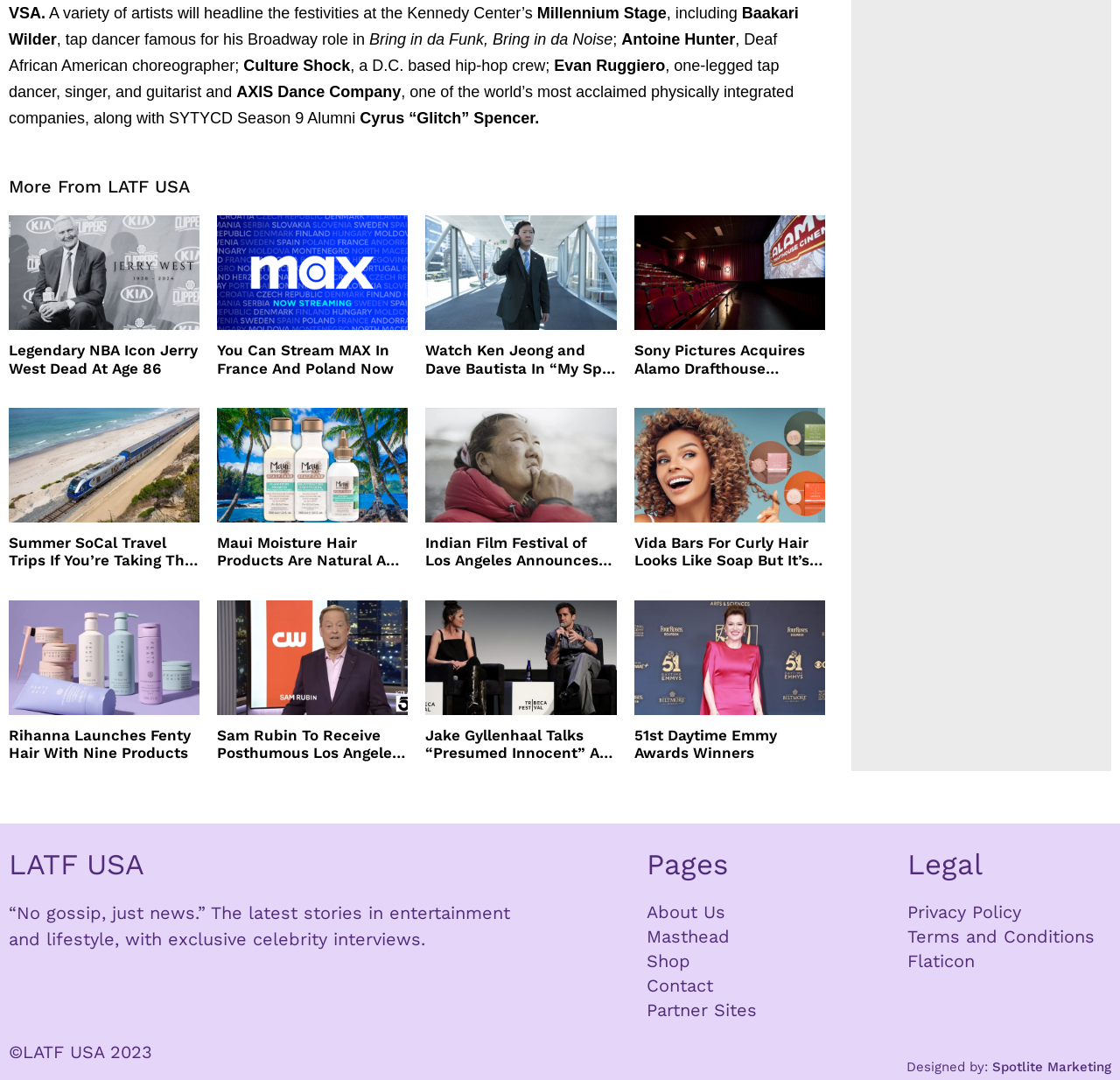Identify the bounding box coordinates of the section that should be clicked to achieve the task described: "Check out the Indian Film Festival of Los Angeles lineup".

[0.38, 0.378, 0.55, 0.527]